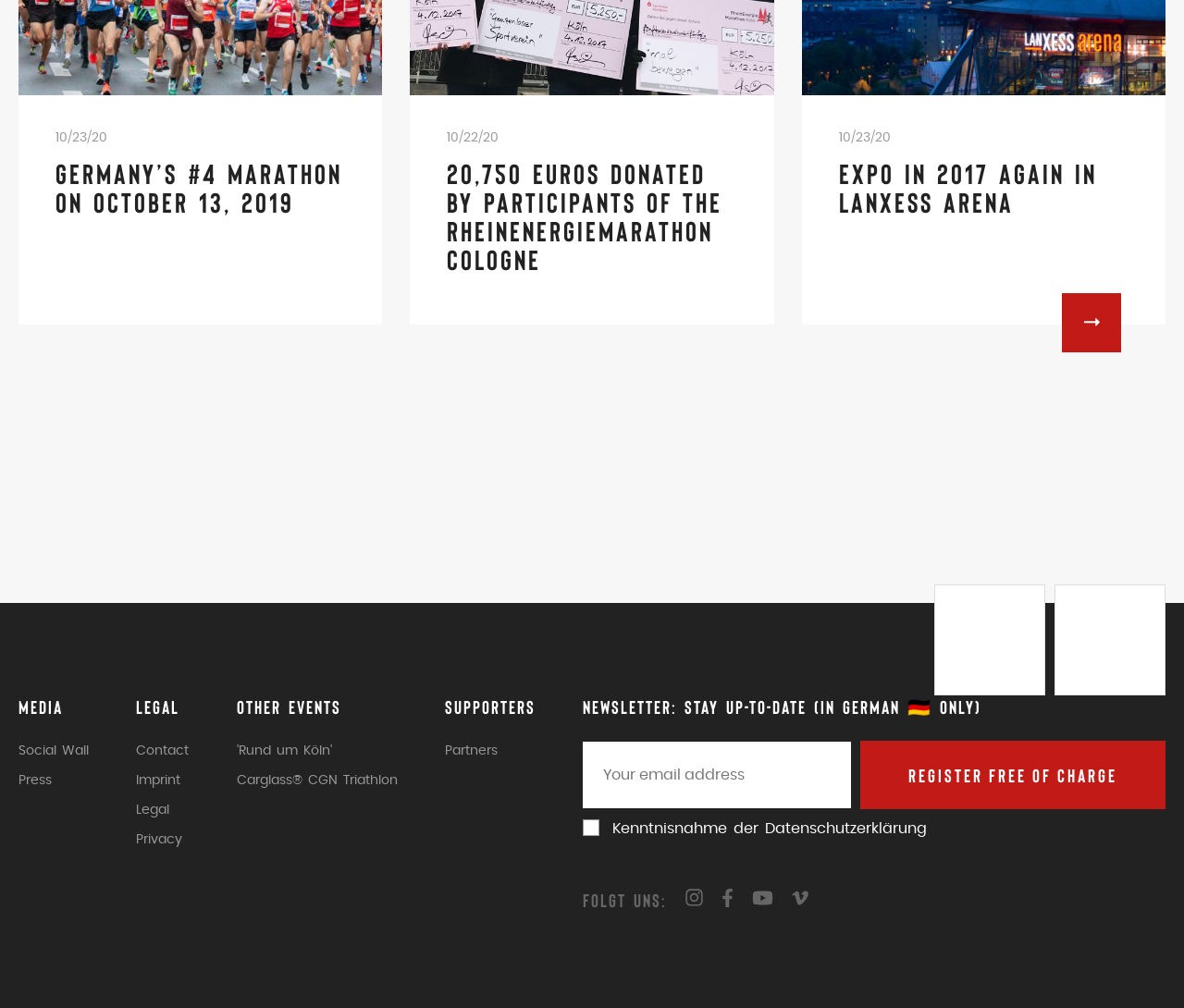Determine the coordinates of the bounding box for the clickable area needed to execute this instruction: "view archives".

None